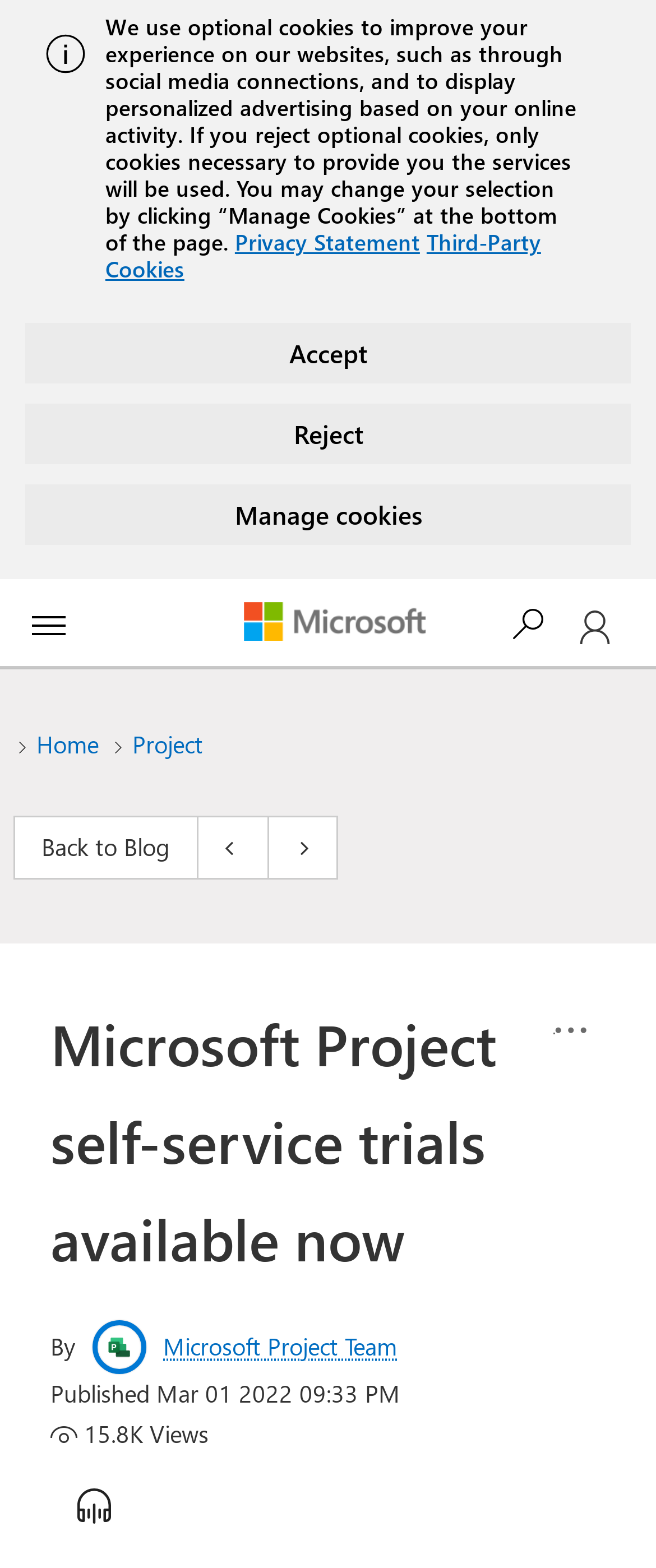What is the date of the post?
Refer to the image and respond with a one-word or short-phrase answer.

Mar 01 2022 09:33 PM